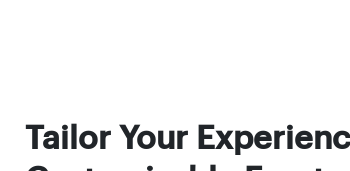What are the essential elements in modern ecommerce strategies?
Kindly answer the question with as much detail as you can.

Flexibility and customization are essential elements in modern ecommerce strategies as they enable businesses to adapt to changing customer needs and create a unique shopping experience that enhances user interaction and optimizes performance, security, and scalability.